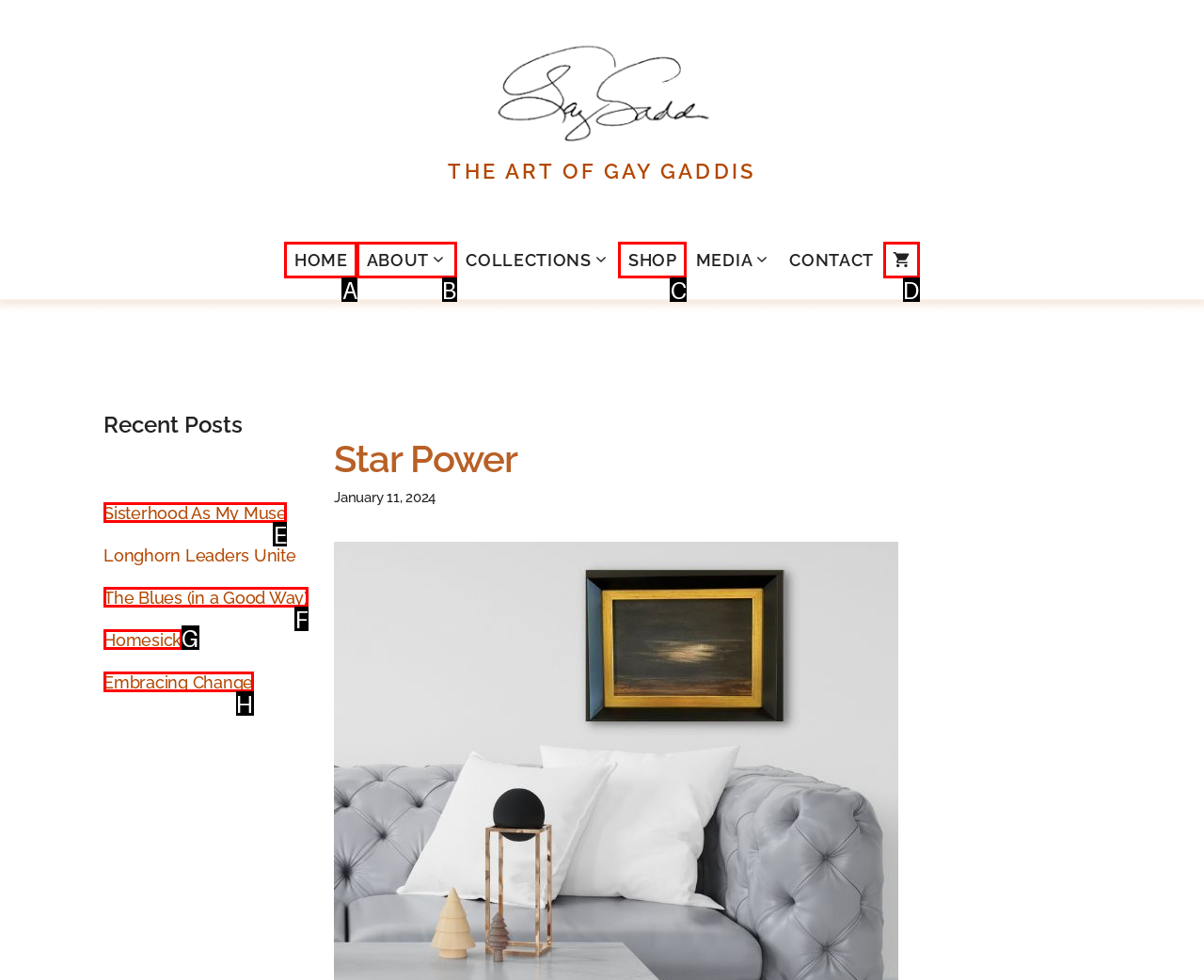From the given choices, determine which HTML element matches the description: Shop. Reply with the appropriate letter.

C